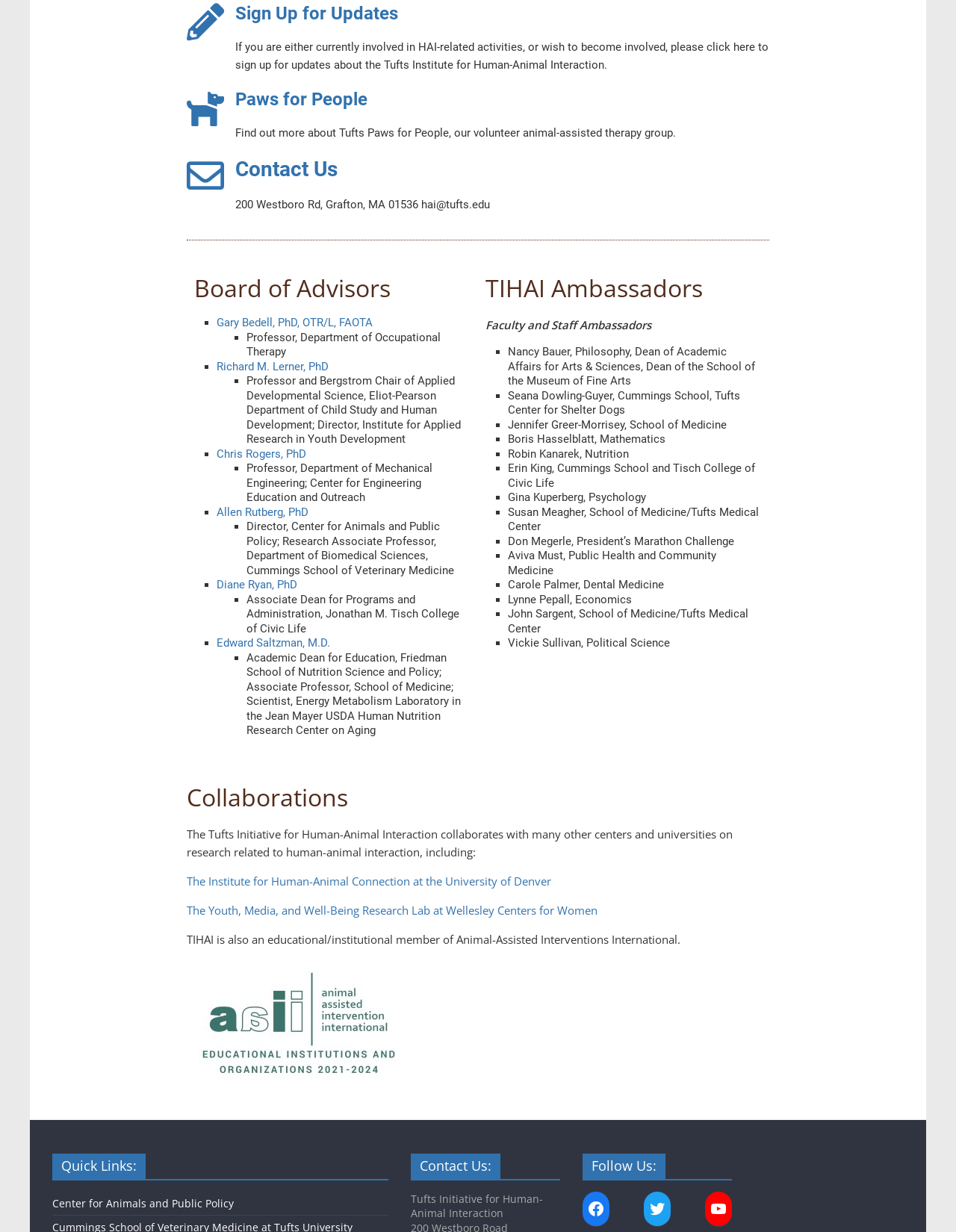Find the bounding box coordinates for the HTML element specified by: "aria-label="Twitter: https://twitter.com/tuftsvet"".

[0.673, 0.97, 0.702, 0.992]